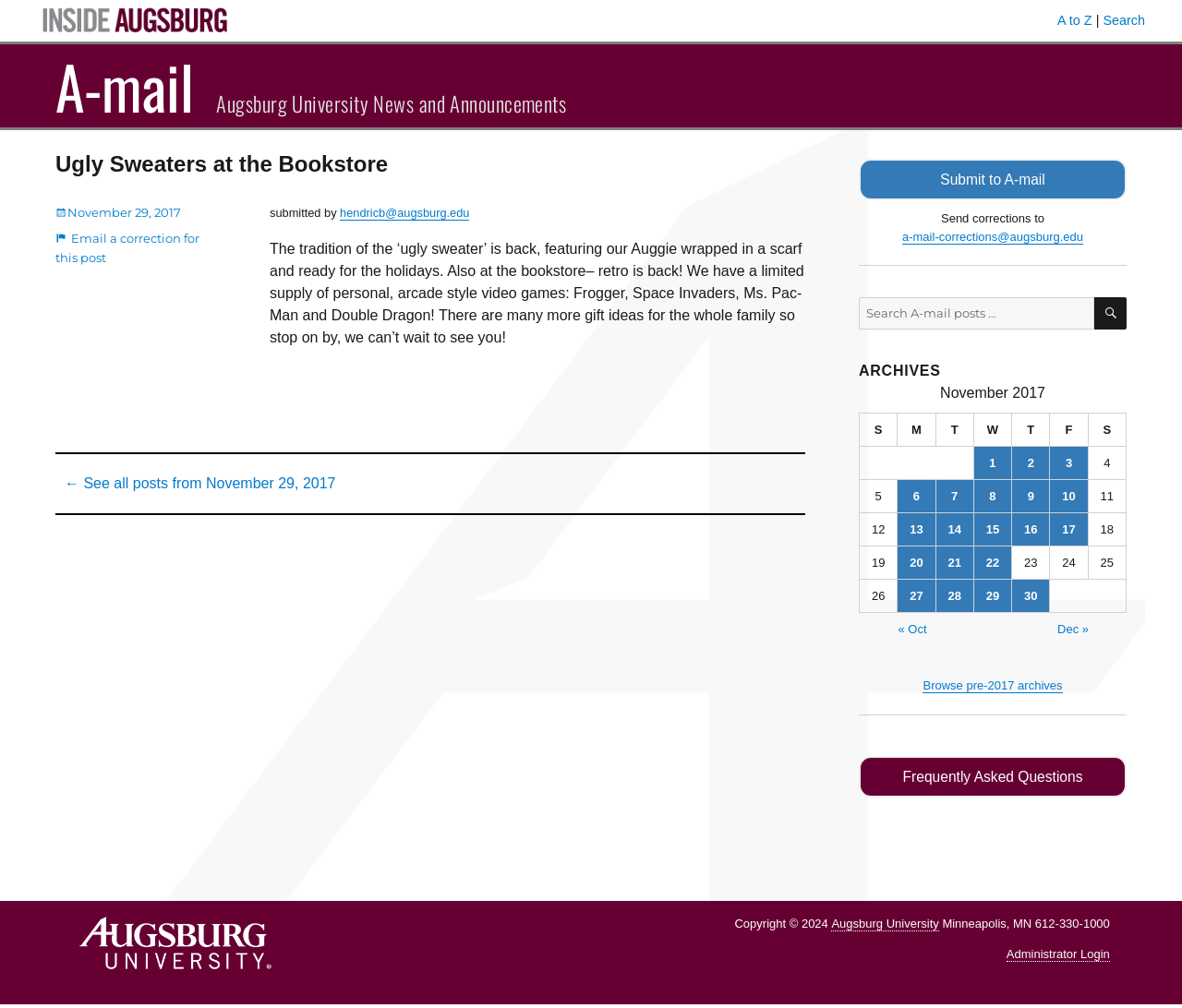What is the date of the post?
Based on the visual information, provide a detailed and comprehensive answer.

I found the answer by looking at the link element 'November 29, 2017' which is associated with the text 'Posted on' on the webpage.